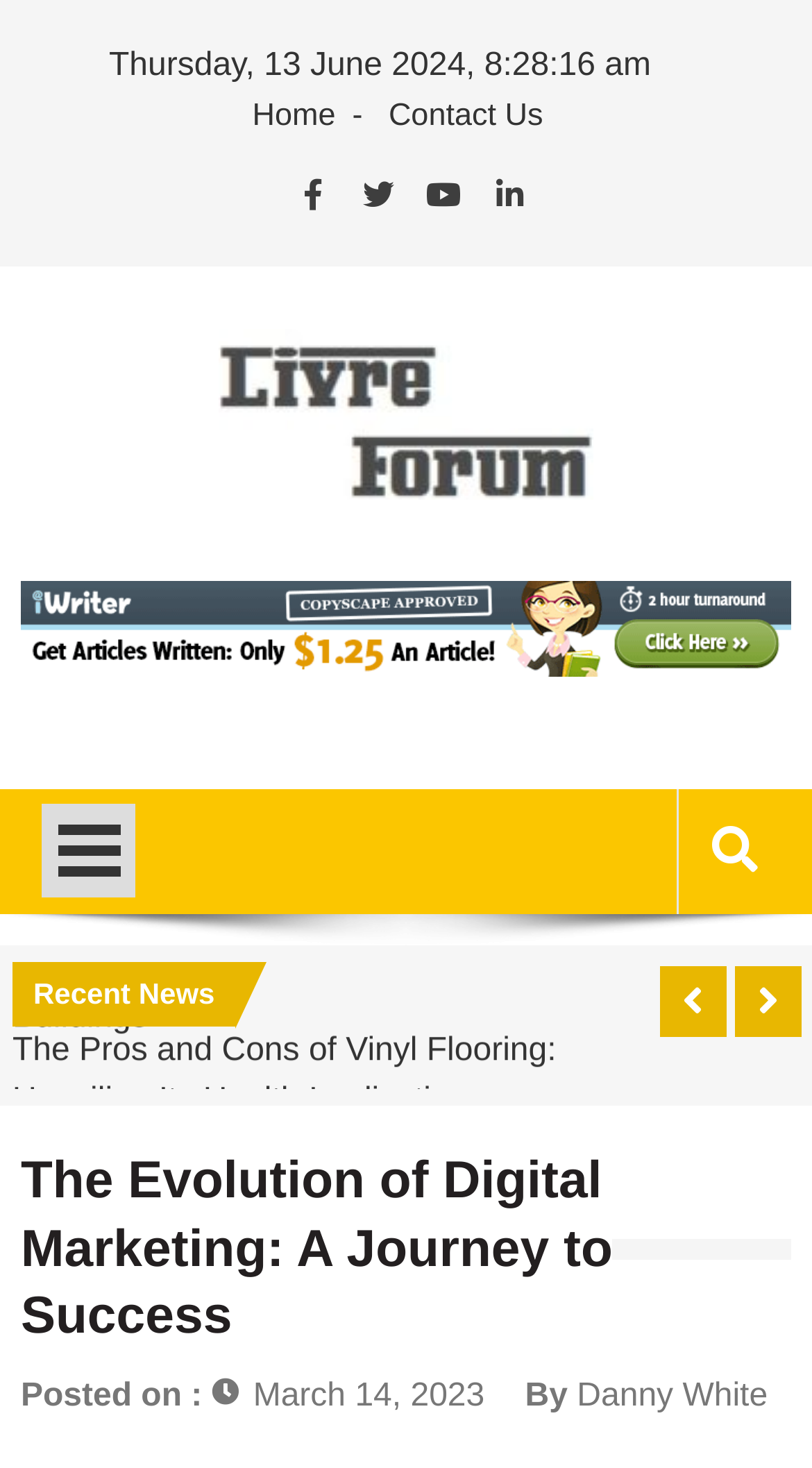Please identify the coordinates of the bounding box for the clickable region that will accomplish this instruction: "Explore the Evolution of Digital Marketing".

[0.026, 0.782, 0.974, 0.92]